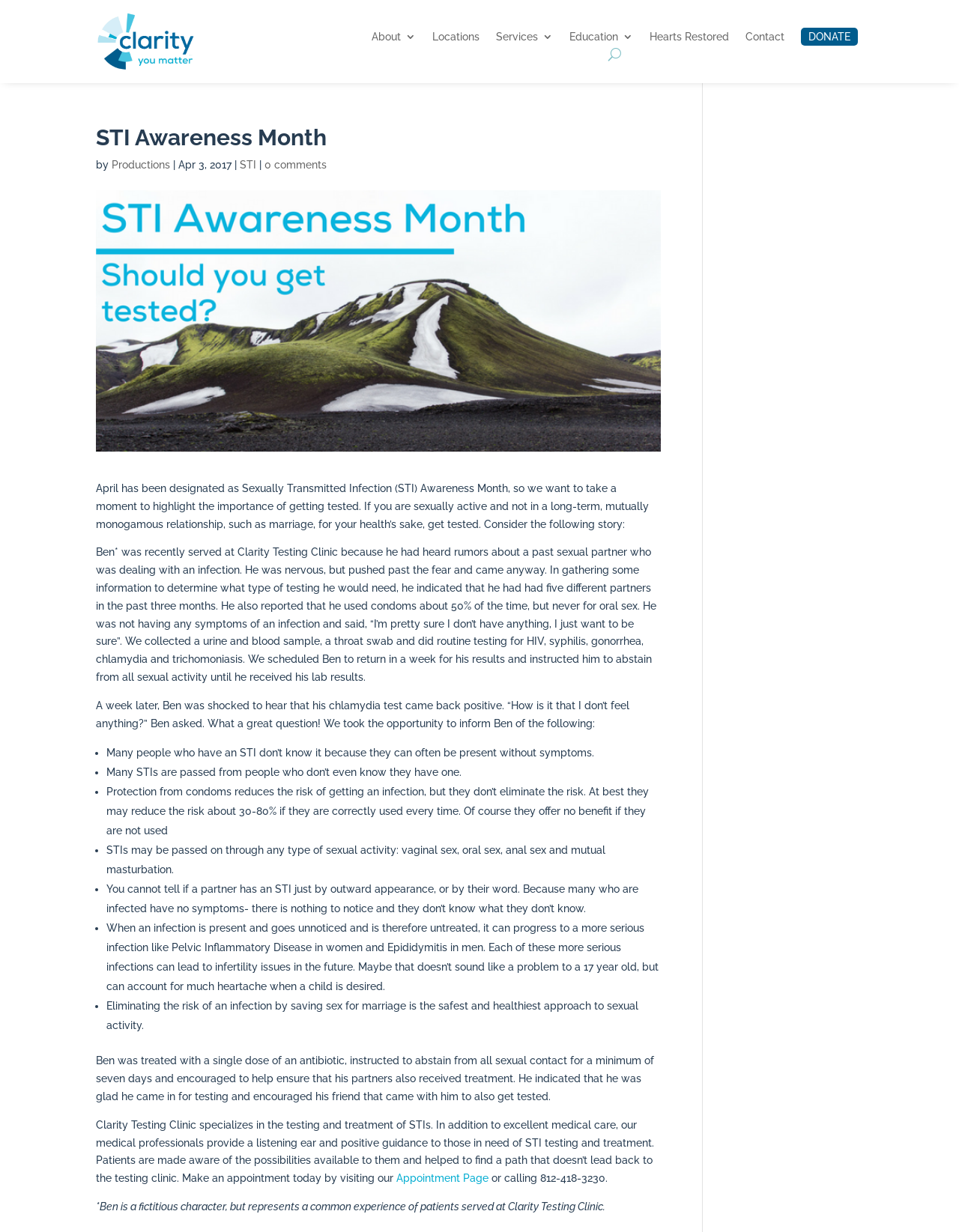What happened to Ben after his test results? Using the information from the screenshot, answer with a single word or phrase.

Treated with antibiotic